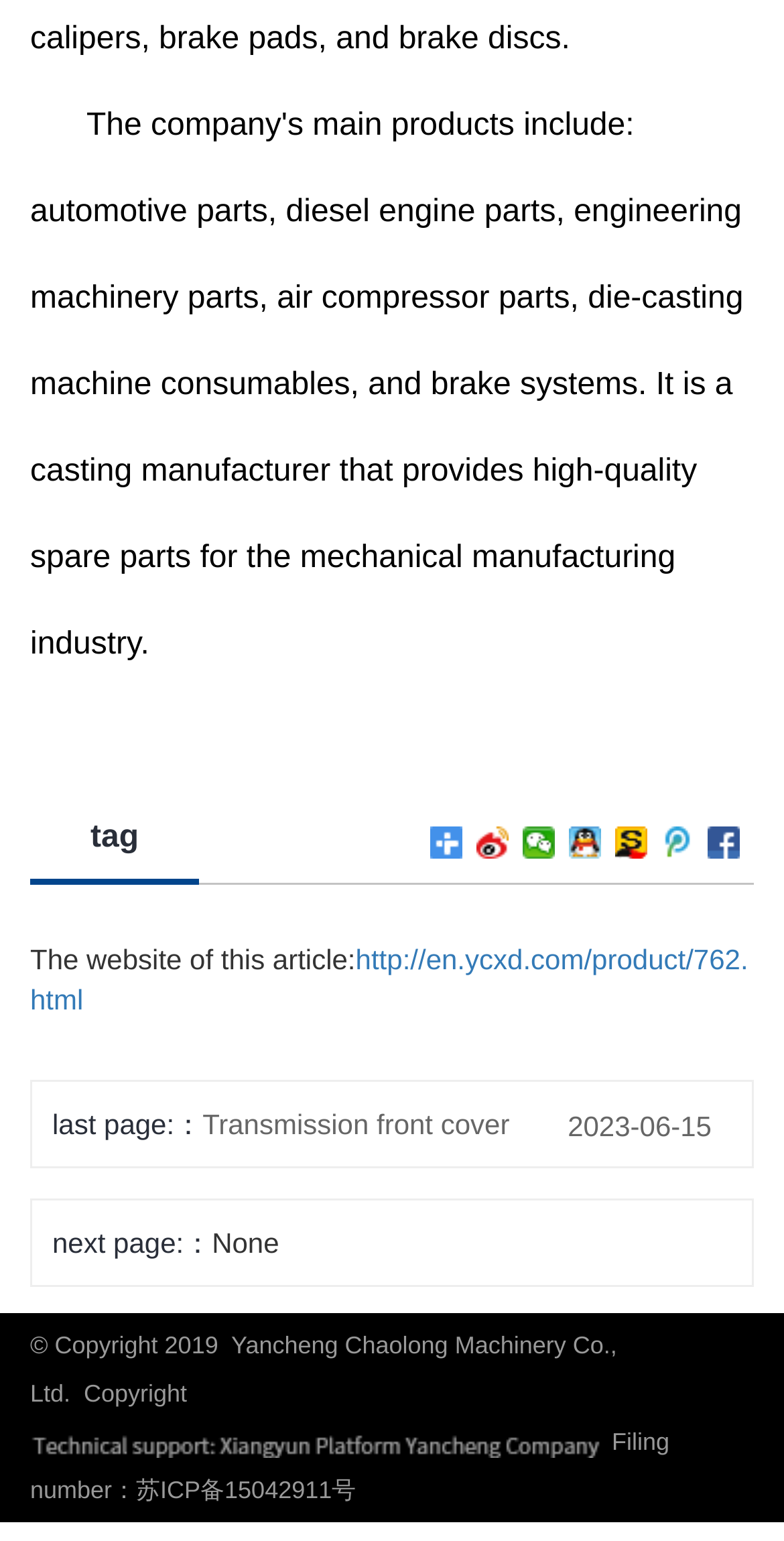What is the date of the last update?
Provide a thorough and detailed answer to the question.

I found the date '2023-06-15' on the webpage, which is likely to be the date of the last update.